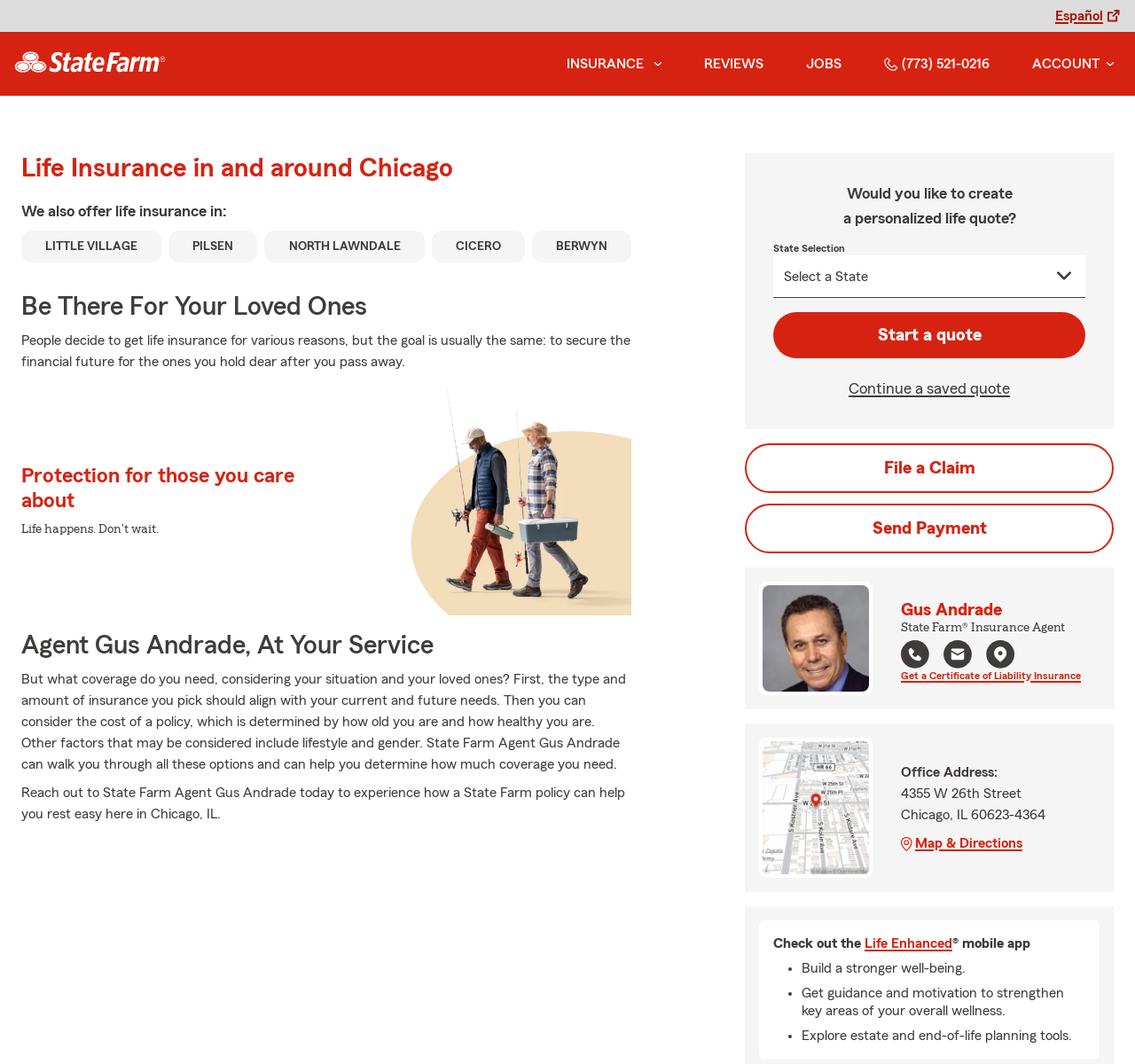Please find and report the bounding box coordinates of the element to click in order to perform the following action: "Get a Certificate of Liability Insurance". The coordinates should be expressed as four float numbers between 0 and 1, in the format [left, top, right, bottom].

[0.794, 0.627, 0.952, 0.64]